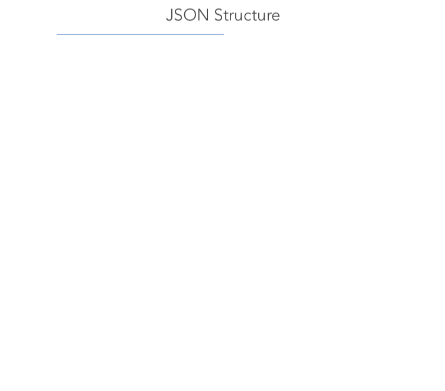Describe all the elements in the image extensively.

The image displays a detailed representation of a JSON structure, commonly utilized in API communication. It visually emphasizes the formatting of data to be sent in a POST request body, showcasing how personal and qualifying information can be organized into key-value pairs. The header reads "JSON Structure" in a simple, modern font, indicating its relevance to the context of API development and data integration. This structure is crucial for seamless communication between different systems, particularly in the context of the Omoto CRM API, as it standardizes how customer information is formatted for efficient processing and validation.